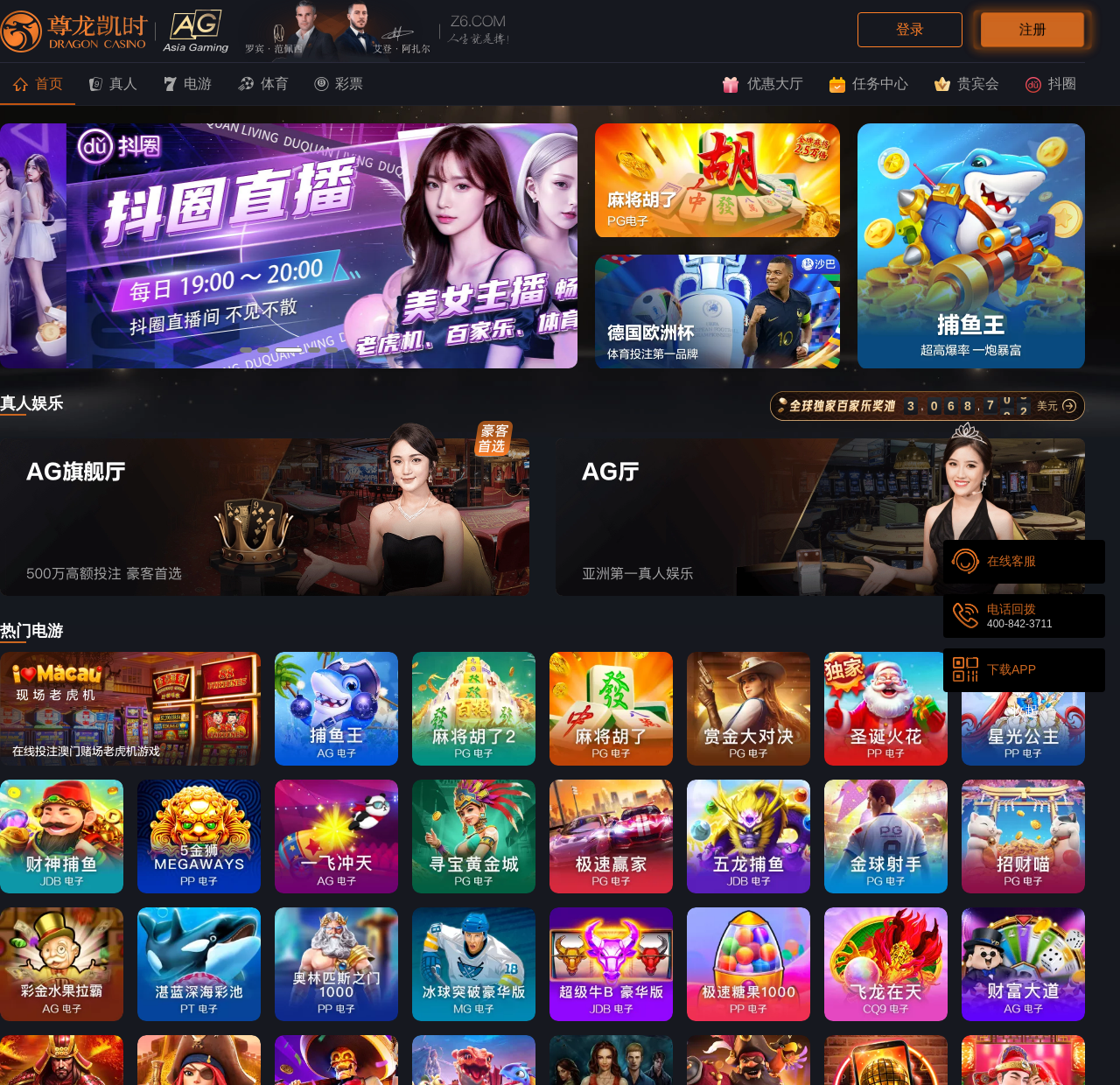Summarize the webpage comprehensively, mentioning all visible components.

This webpage appears to be a seminar announcement page. At the top, there is a title "Composite phase change materials for thermal energy storage: from molecular modelling based formulation to innovative manufacture" with a link and an image next to it. Below the title, there are several links to different sections of the website, including "学生", "教工", "考生", and "校友".

On the left side of the page, there are several static text elements, including "乐投Letou新闻", "信息果真", "智慧门户", and "OA办公网", which seem to be links to different news and information sections. Below these links, there are more static text elements, including "图书馆", "人才招聘", "电子邮件", and "师生效劳大厅".

In the main content area, there is a heading with the same title as the page title, followed by several static text elements that provide information about the seminar, including the author, time, and location. Below this information, there is a long paragraph that describes the seminar topic, which is about thermal energy storage and the use of composite phase change materials.

At the bottom of the page, there is a section that provides a personal introduction to the speaker, Professor Yulong Ding, including his background and achievements.